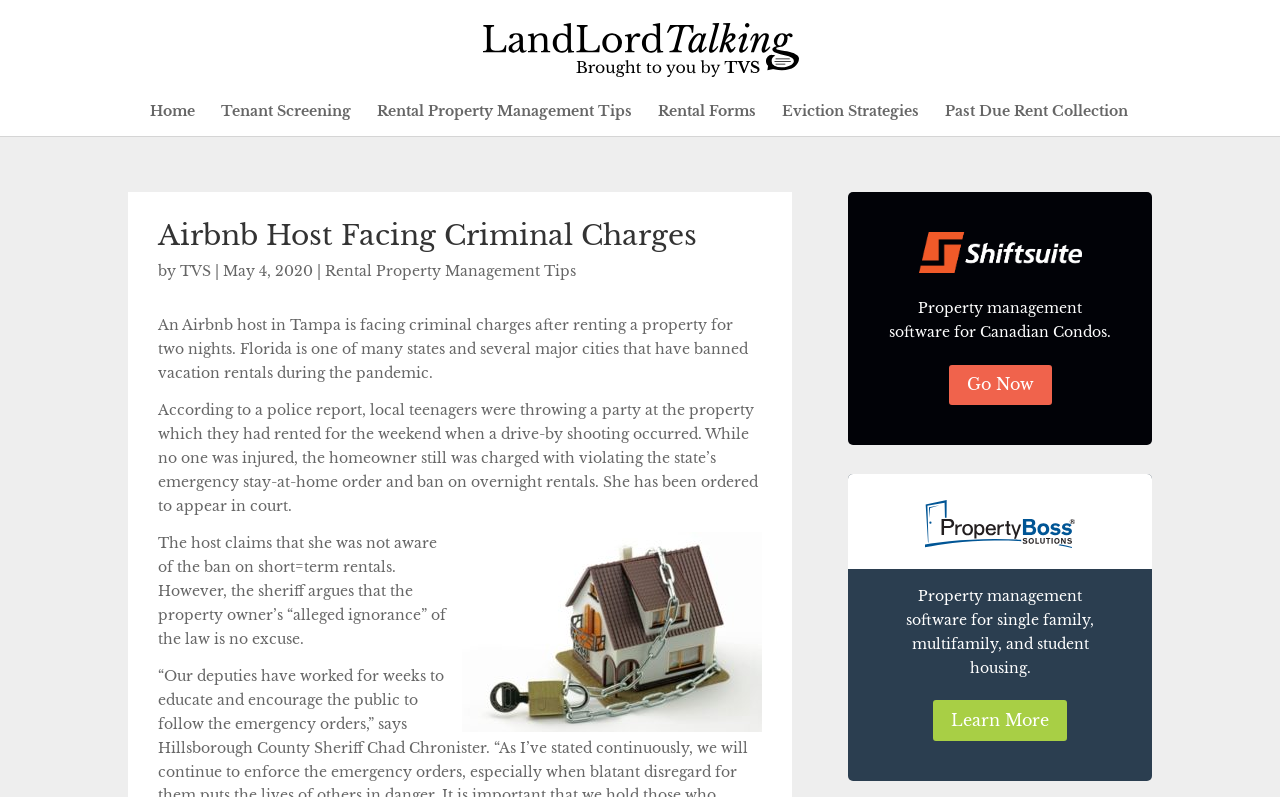Determine the main heading text of the webpage.

Airbnb Host Facing Criminal Charges